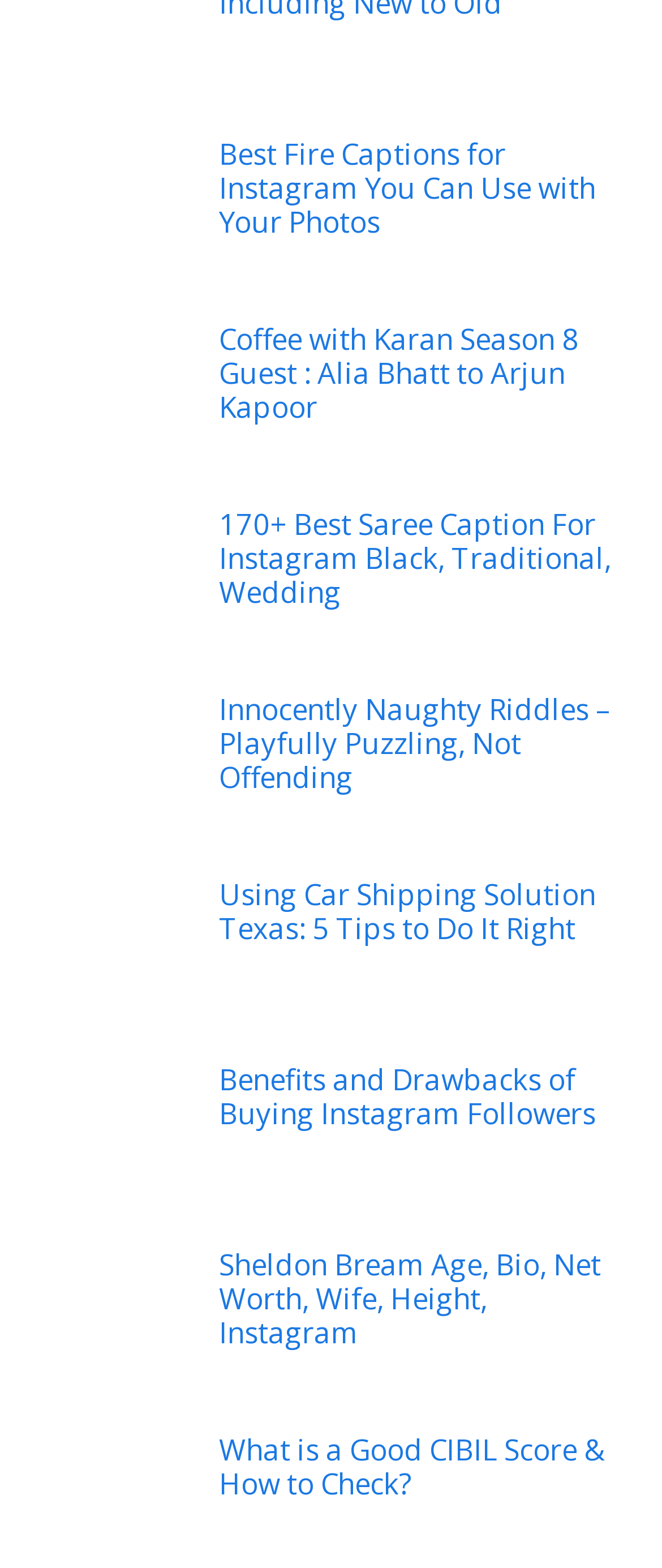Please identify the coordinates of the bounding box that should be clicked to fulfill this instruction: "Check Benefits and Drawbacks of Buying Instagram Followers".

[0.331, 0.675, 0.91, 0.722]